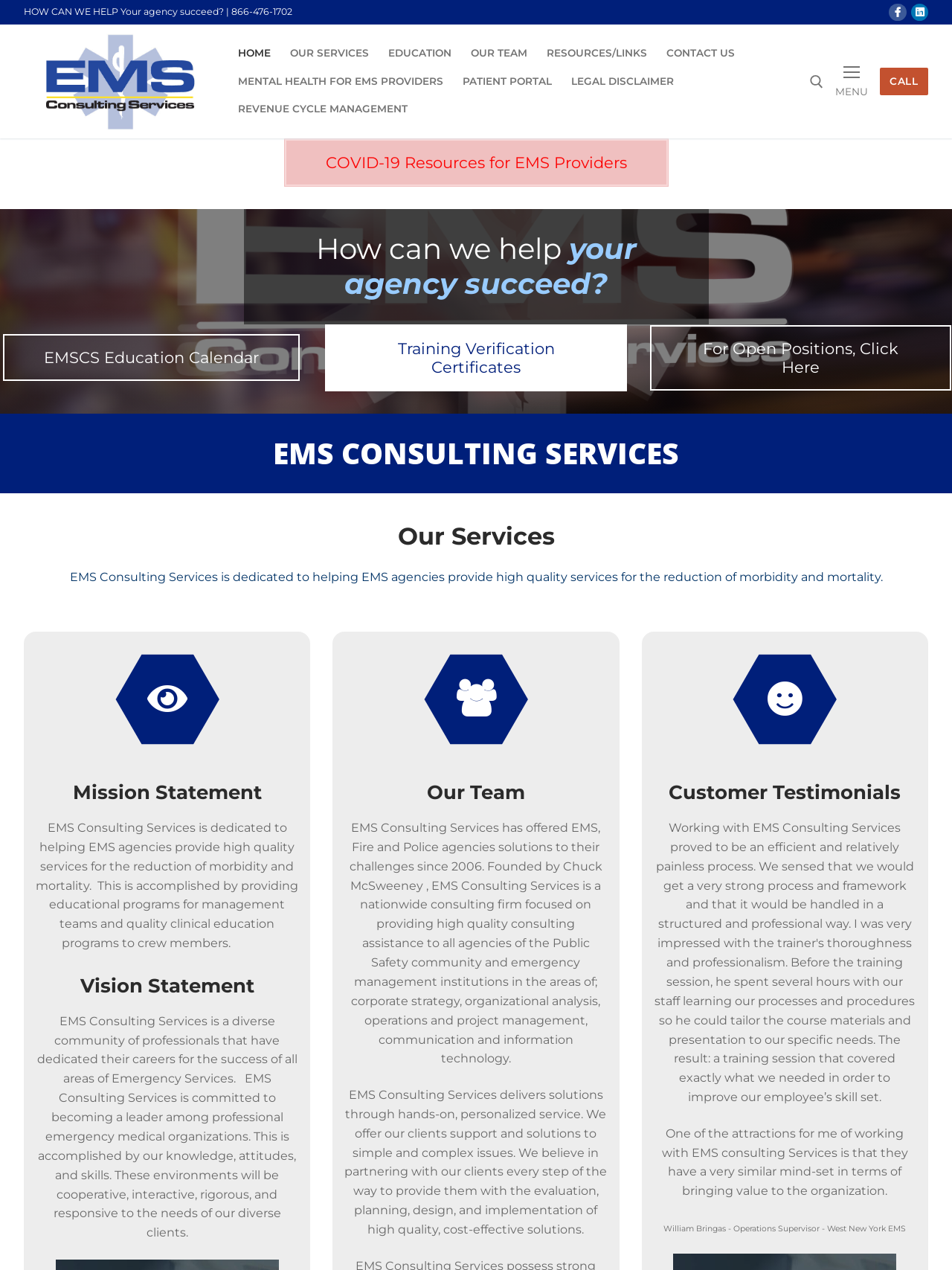Determine the bounding box coordinates for the clickable element to execute this instruction: "Click on HOME". Provide the coordinates as four float numbers between 0 and 1, i.e., [left, top, right, bottom].

[0.24, 0.031, 0.295, 0.053]